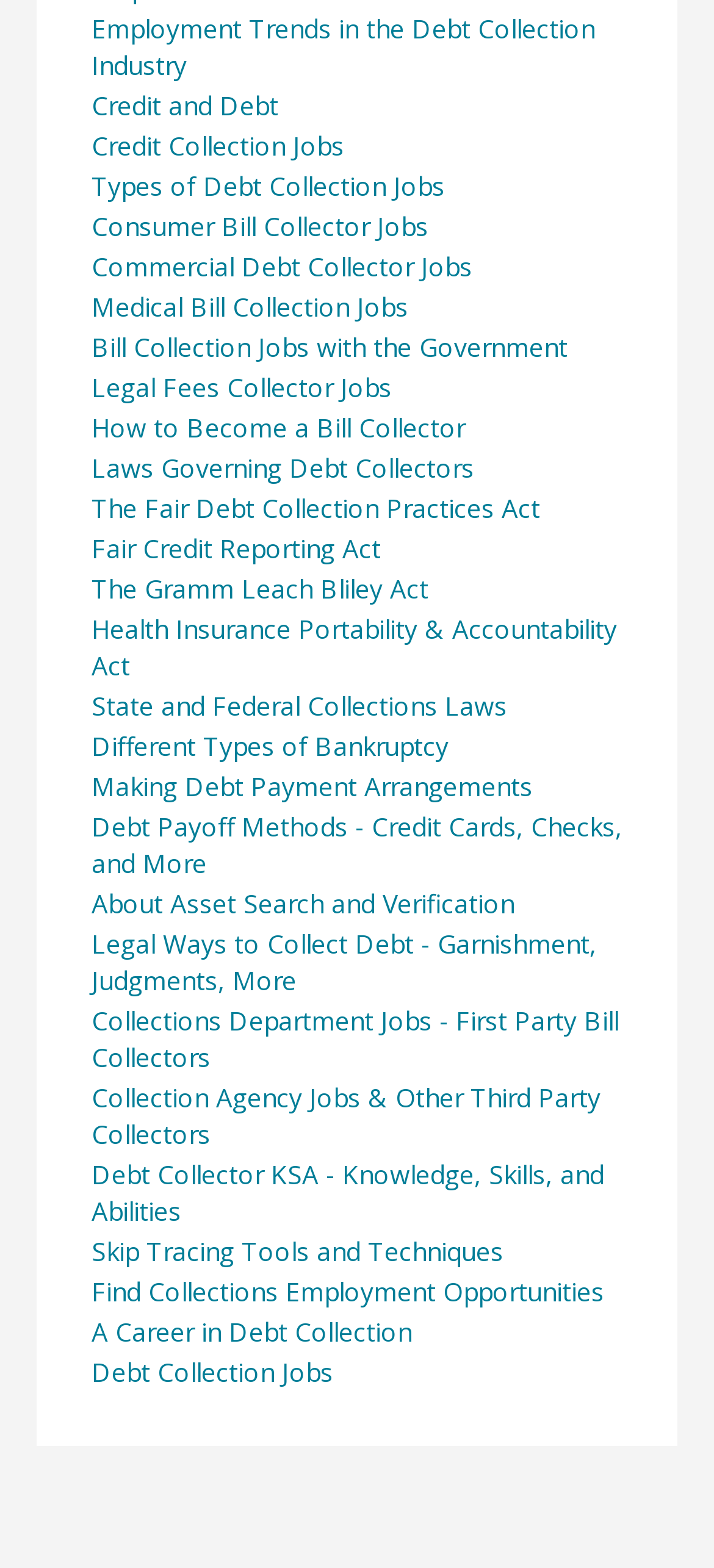Locate the bounding box coordinates of the clickable region necessary to complete the following instruction: "Find collections employment opportunities". Provide the coordinates in the format of four float numbers between 0 and 1, i.e., [left, top, right, bottom].

[0.128, 0.812, 0.846, 0.835]